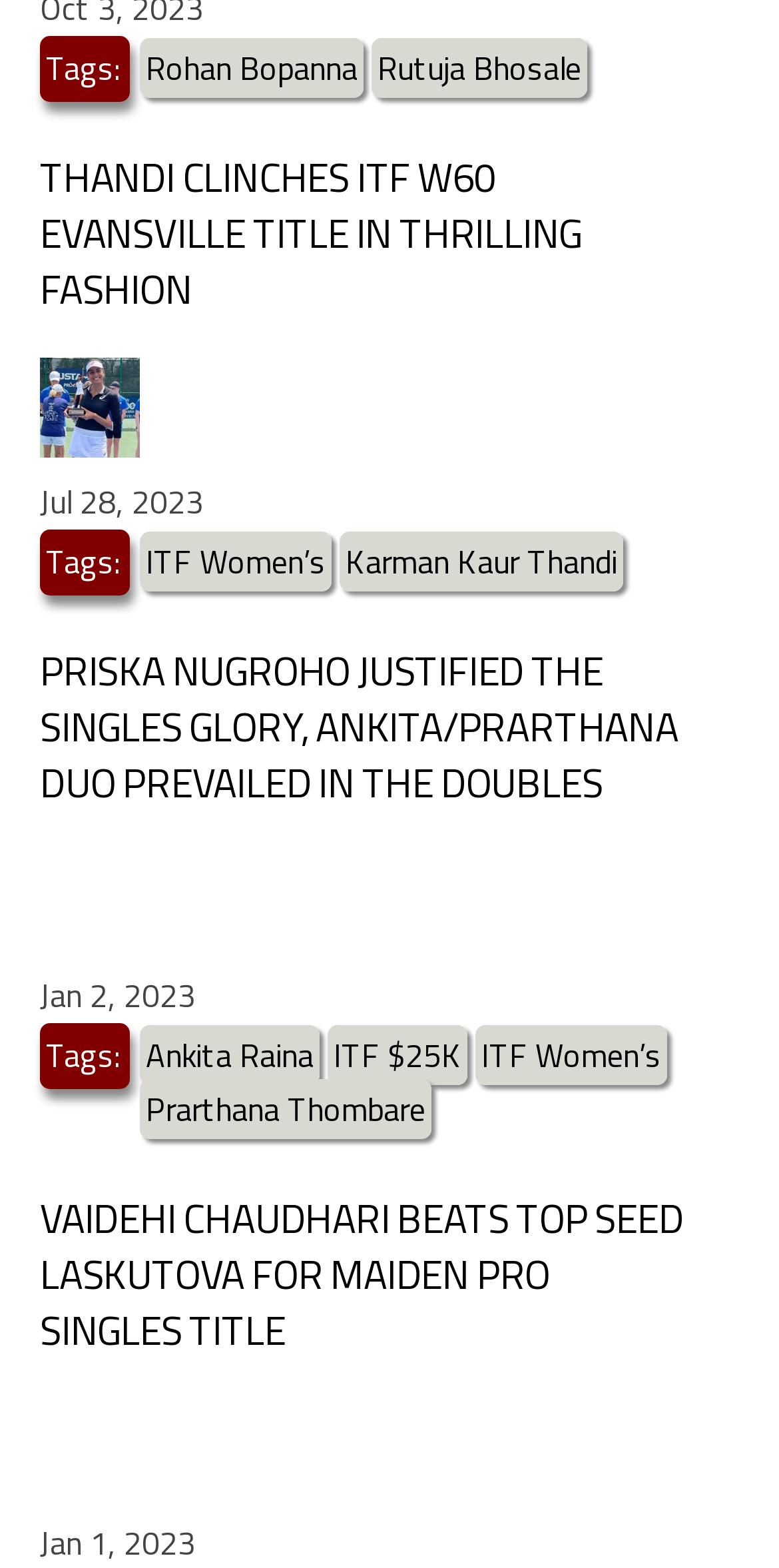Please respond to the question using a single word or phrase:
What is the date of the latest news article?

Jul 28, 2023